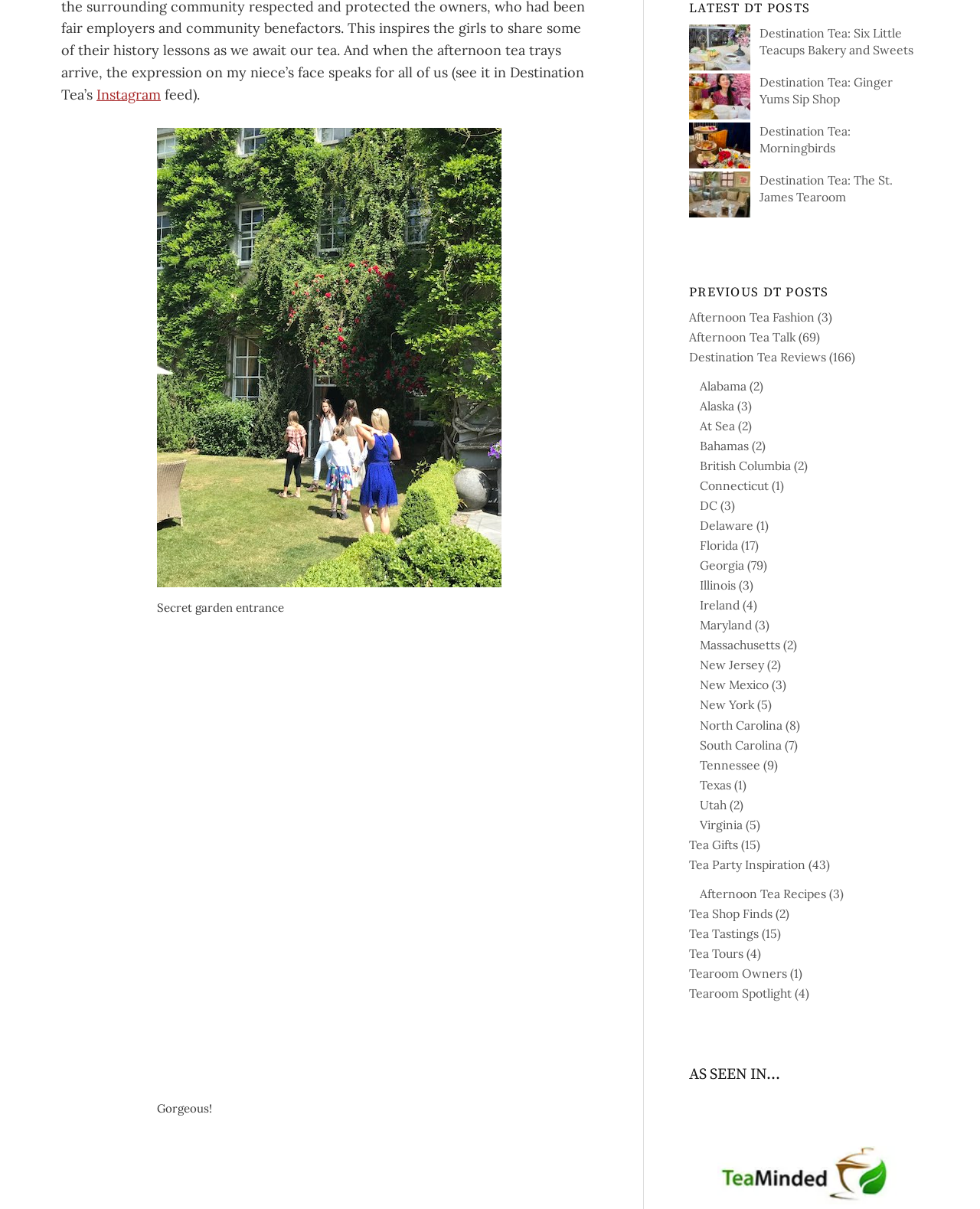Identify the bounding box coordinates of the part that should be clicked to carry out this instruction: "Explore the 'Alabama' destination".

[0.714, 0.313, 0.762, 0.325]